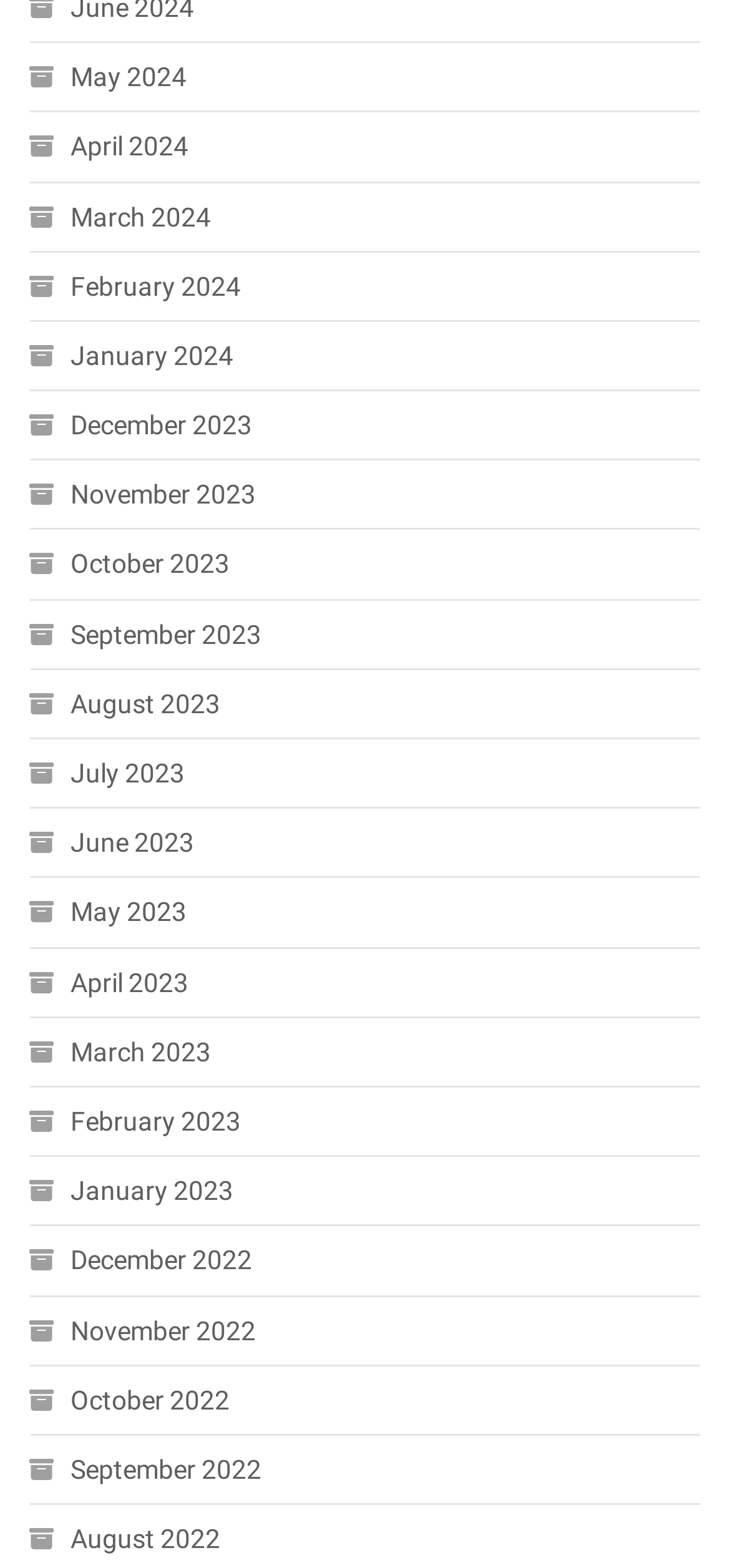Please provide the bounding box coordinates for the element that needs to be clicked to perform the following instruction: "View December 2022". The coordinates should be given as four float numbers between 0 and 1, i.e., [left, top, right, bottom].

[0.04, 0.788, 0.345, 0.819]